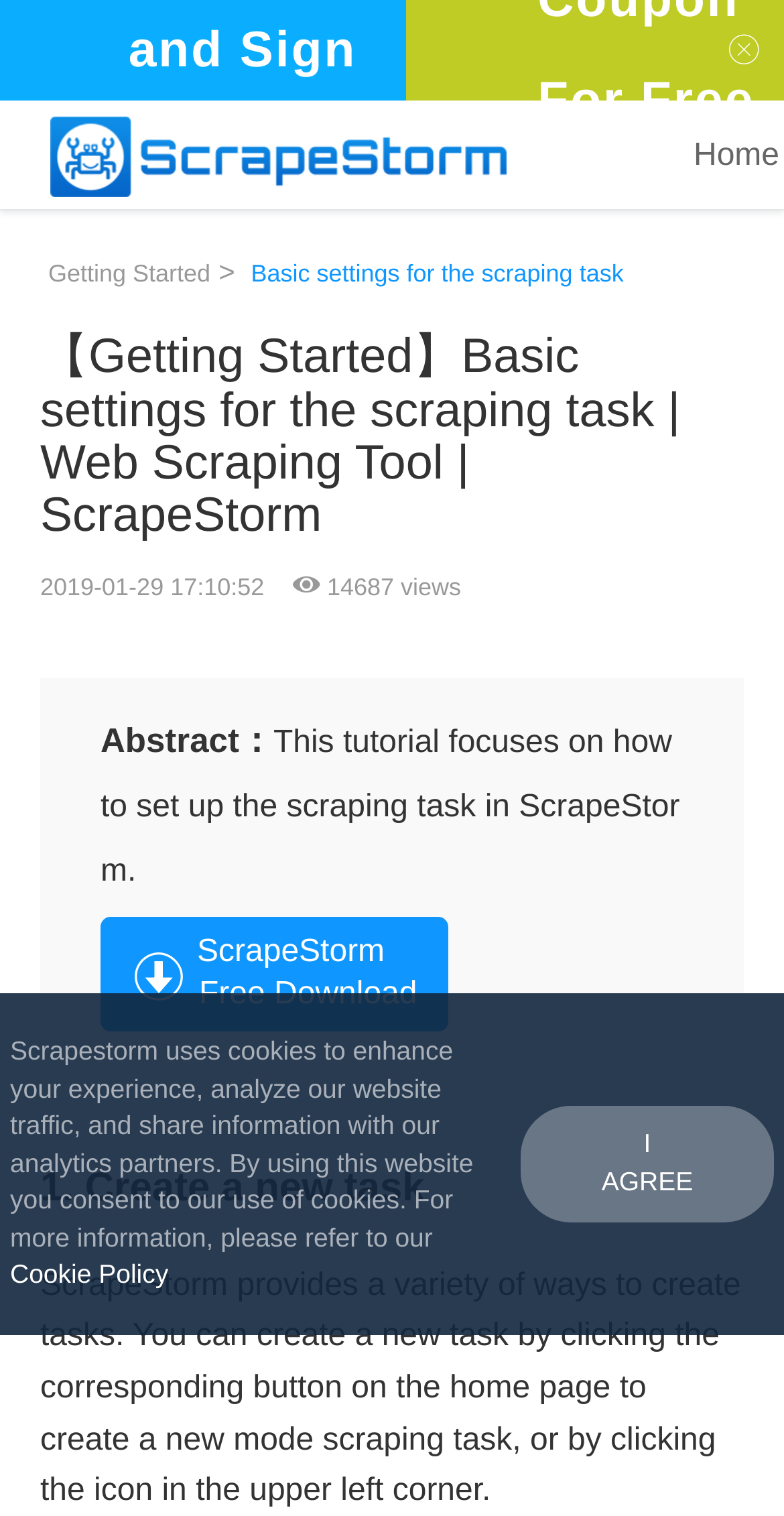For the following element description, predict the bounding box coordinates in the format (top-left x, top-left y, bottom-right x, bottom-right y). All values should be floating point numbers between 0 and 1. Description: Cookie Policy

[0.013, 0.831, 0.215, 0.851]